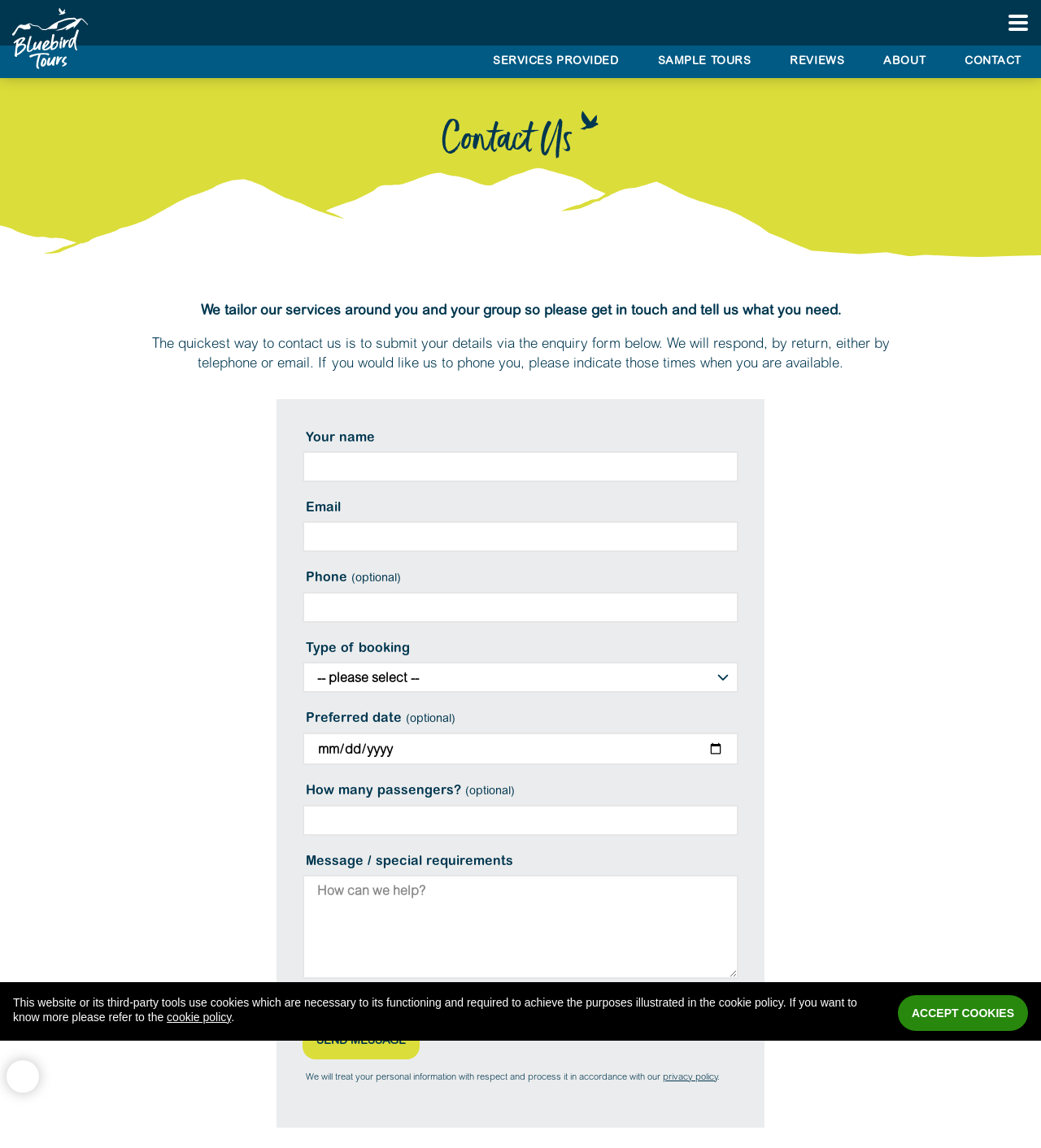Determine the coordinates of the bounding box for the clickable area needed to execute this instruction: "Fill in your name in the 'YOUR DETAILS' section".

[0.291, 0.393, 0.709, 0.42]